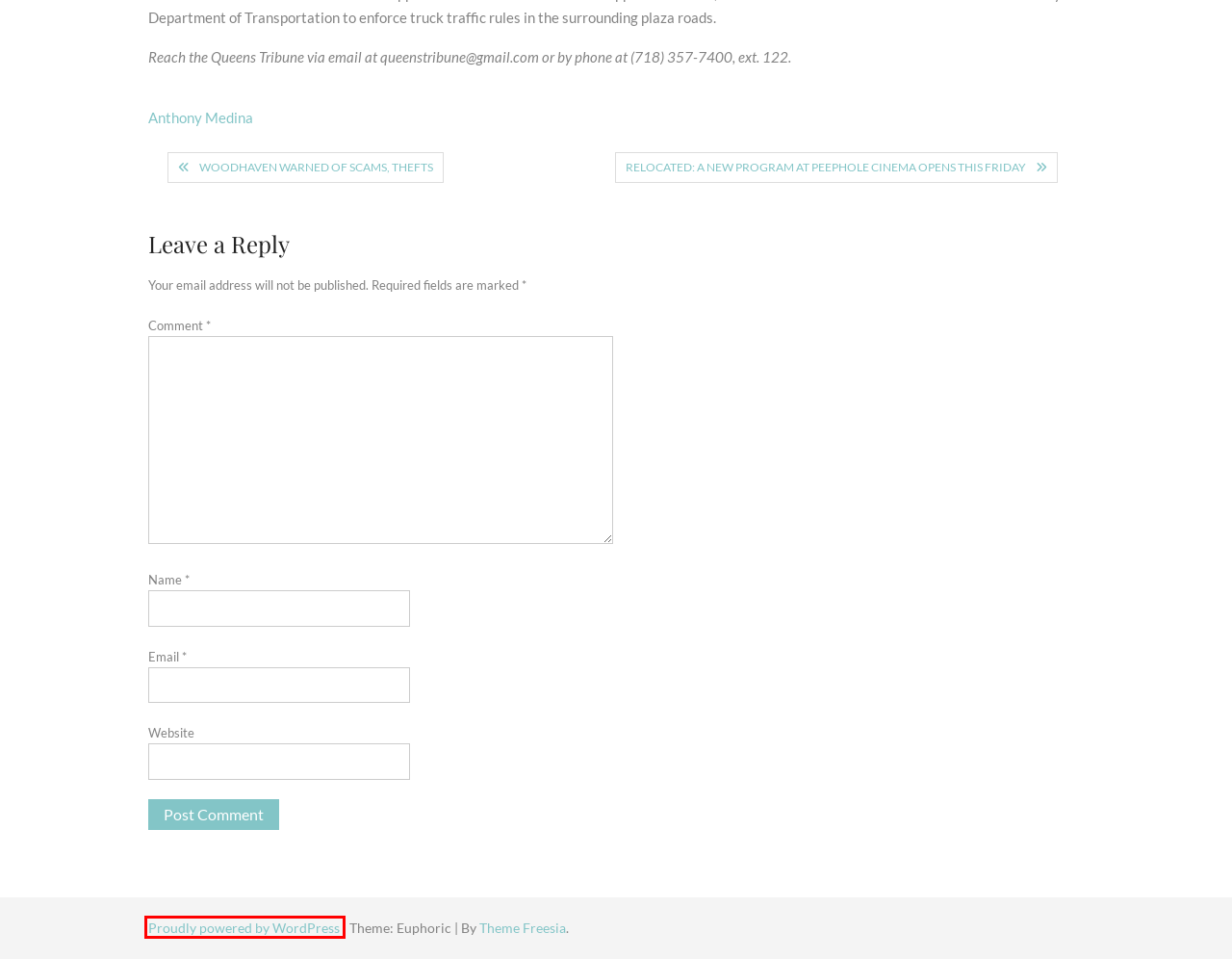Consider the screenshot of a webpage with a red bounding box and select the webpage description that best describes the new page that appears after clicking the element inside the red box. Here are the candidates:
A. Photography – Anthony Luis Medina
B. Anthony Medina – Anthony Luis Medina
C. Blog Tool, Publishing Platform, and CMS – WordPress.org
D. Resume – Anthony Luis Medina
E. Free  Premium Responsive WordPress Themes/Plugins at Theme Freesia
F. Woodhaven Warned of Scams, Thefts – Anthony Luis Medina
G. Video – Anthony Luis Medina
H. Relocated: A New Program at Peephole Cinema Opens This Friday – Anthony Luis Medina

C